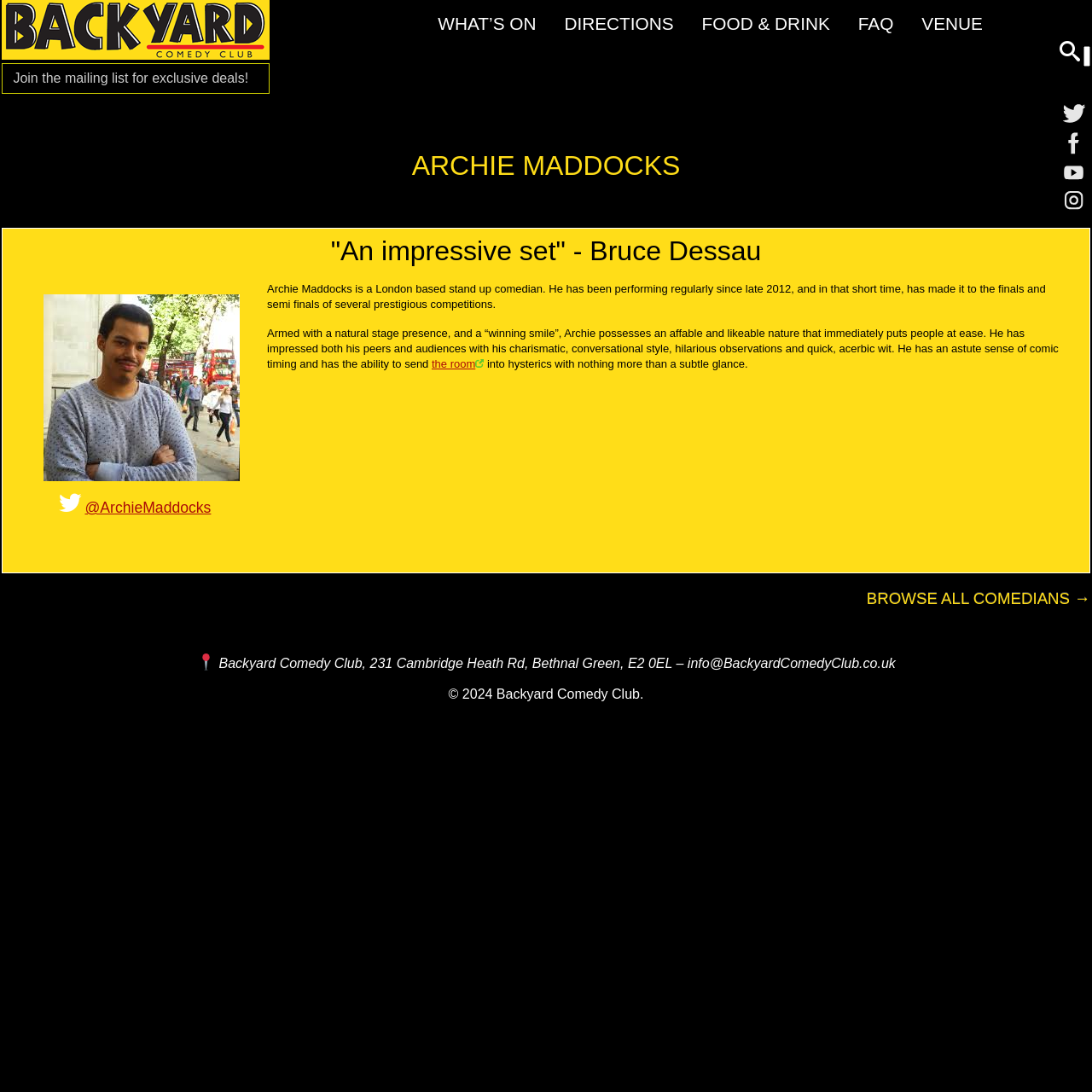Find the bounding box coordinates for the area that must be clicked to perform this action: "Browse all comedians".

[0.794, 0.54, 0.998, 0.556]